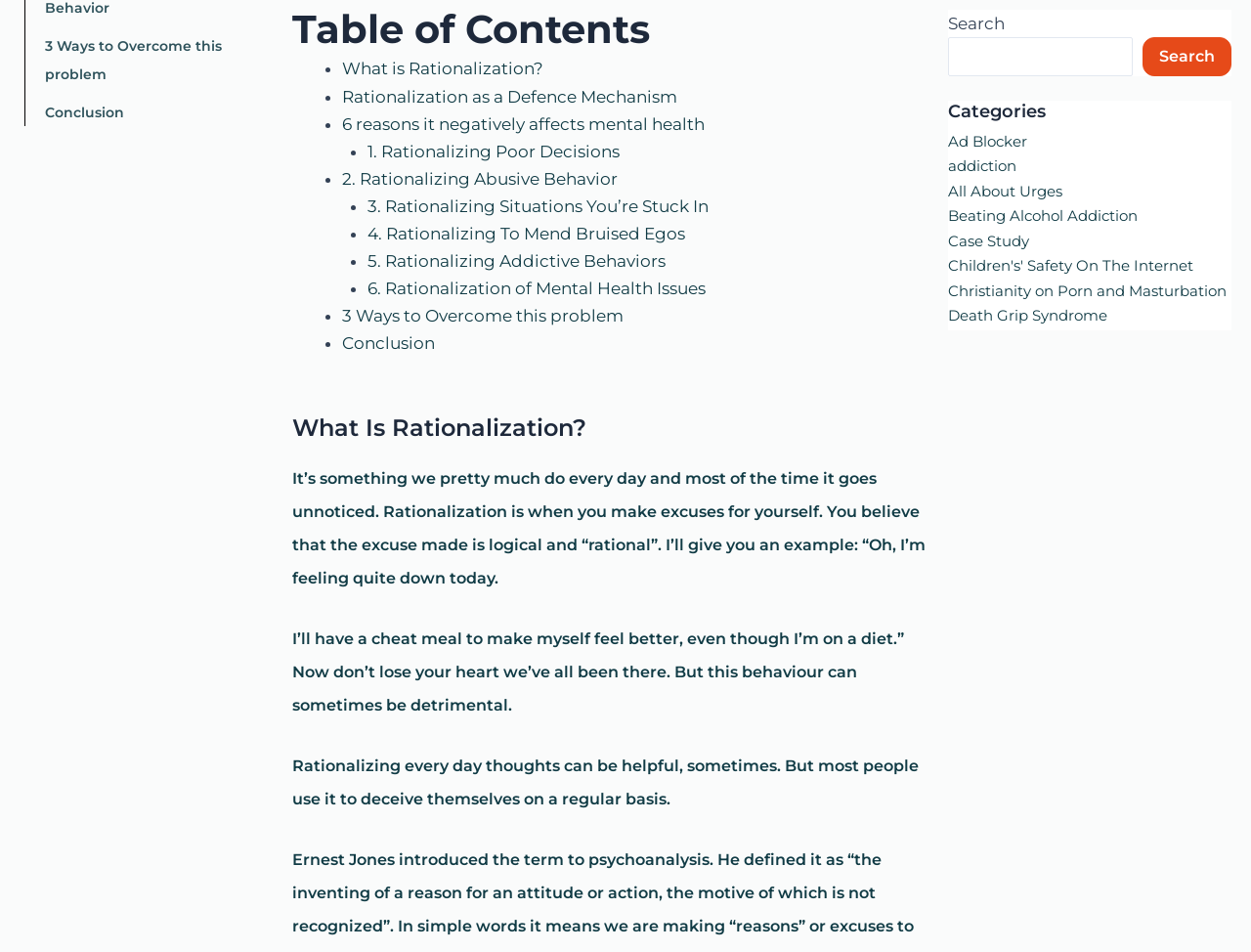Determine the coordinates of the bounding box for the clickable area needed to execute this instruction: "Click on the link to 3 Ways to Overcome this problem".

[0.273, 0.321, 0.498, 0.342]